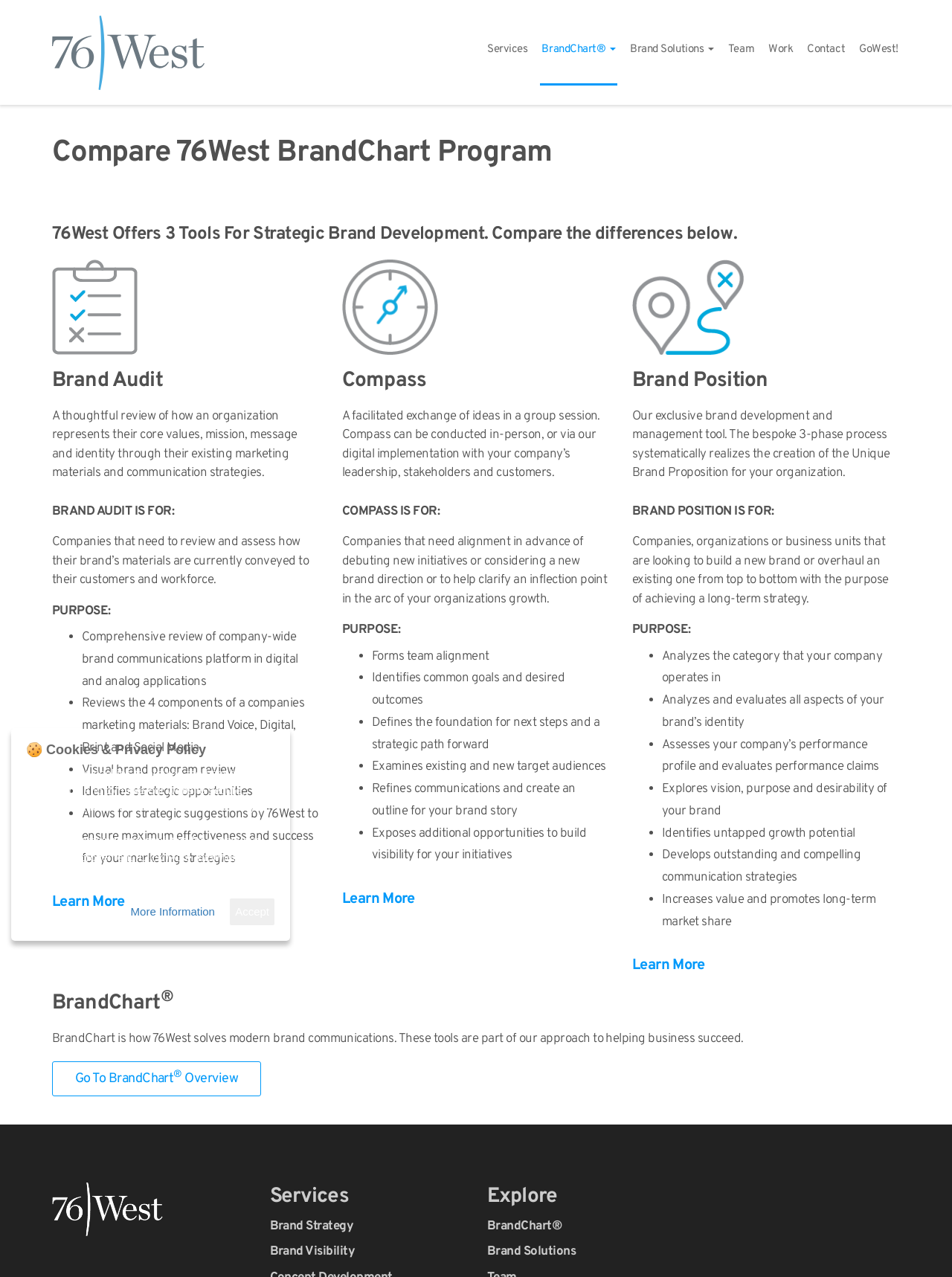Please specify the bounding box coordinates of the element that should be clicked to execute the given instruction: 'Explore 'Compass''. Ensure the coordinates are four float numbers between 0 and 1, expressed as [left, top, right, bottom].

[0.359, 0.697, 0.435, 0.712]